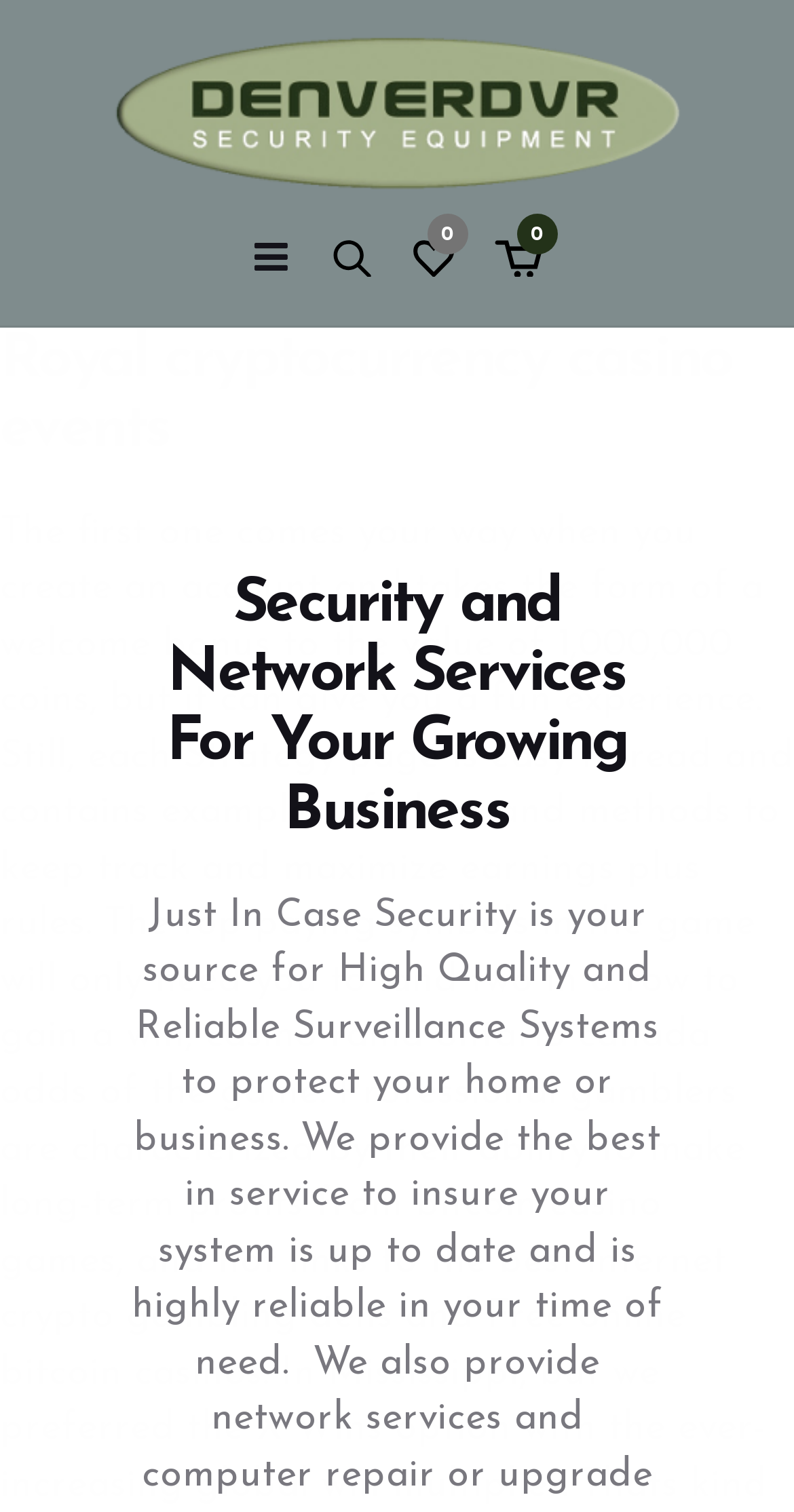Given the element description: "parent_node: 0", predict the bounding box coordinates of the UI element it refers to, using four float numbers between 0 and 1, i.e., [left, top, right, bottom].

[0.315, 0.151, 0.367, 0.189]